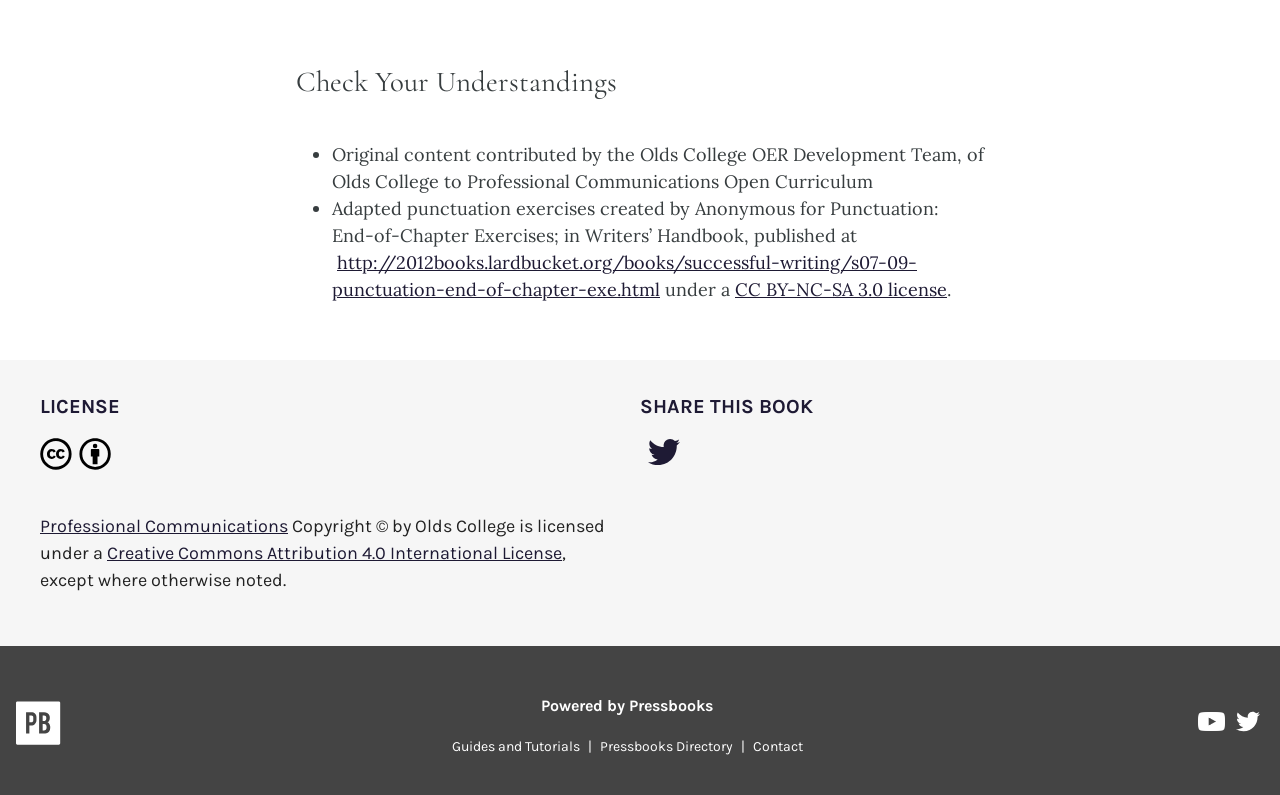What is the license under which Olds College is licensed?
Ensure your answer is thorough and detailed.

The license information is found in the 'LICENSE' section of the webpage, where it is stated that Olds College is licensed under a Creative Commons Attribution 4.0 International License.